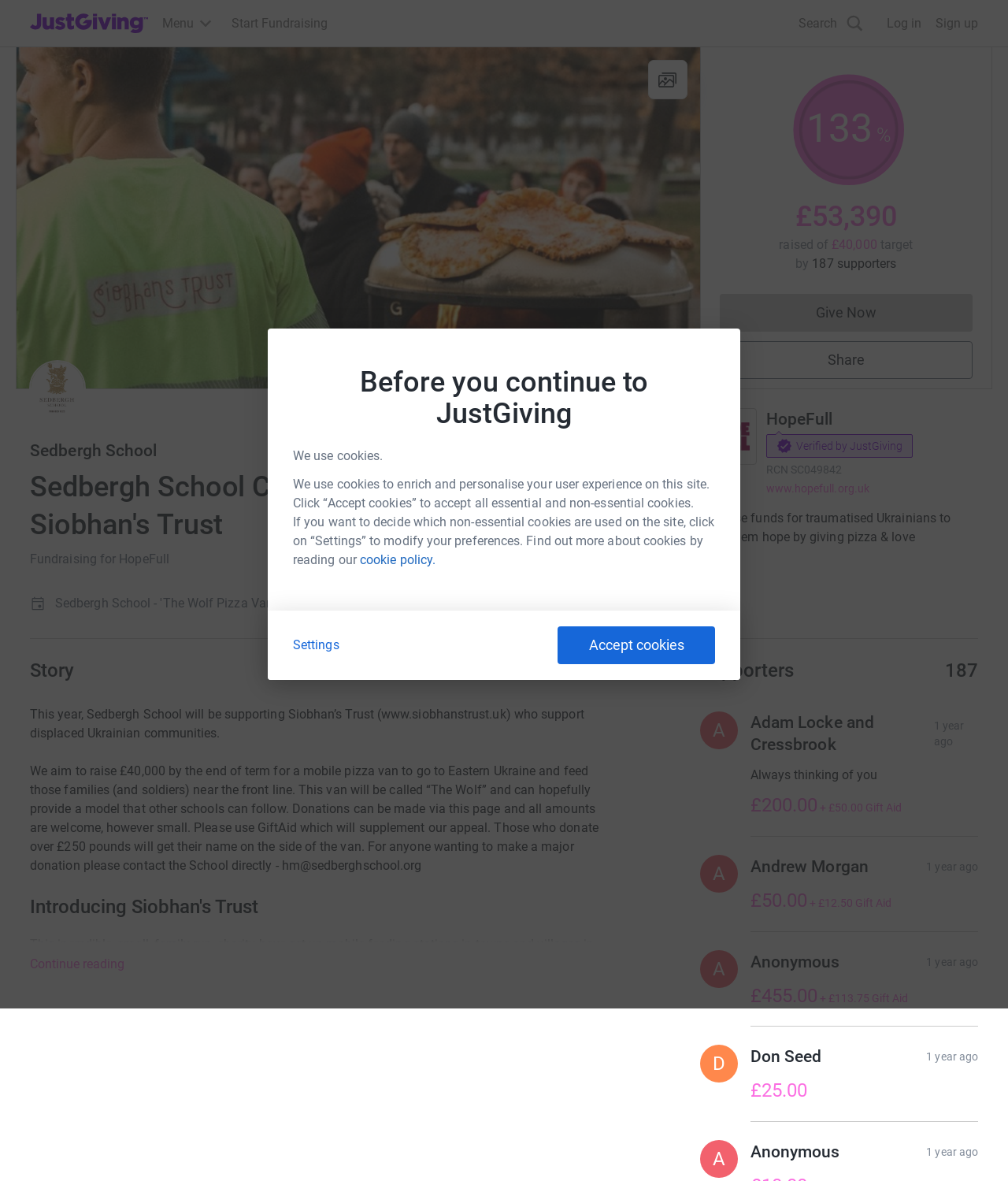Given the description of a UI element: "aria-label="View gallery"", identify the bounding box coordinates of the matching element in the webpage screenshot.

[0.643, 0.051, 0.682, 0.084]